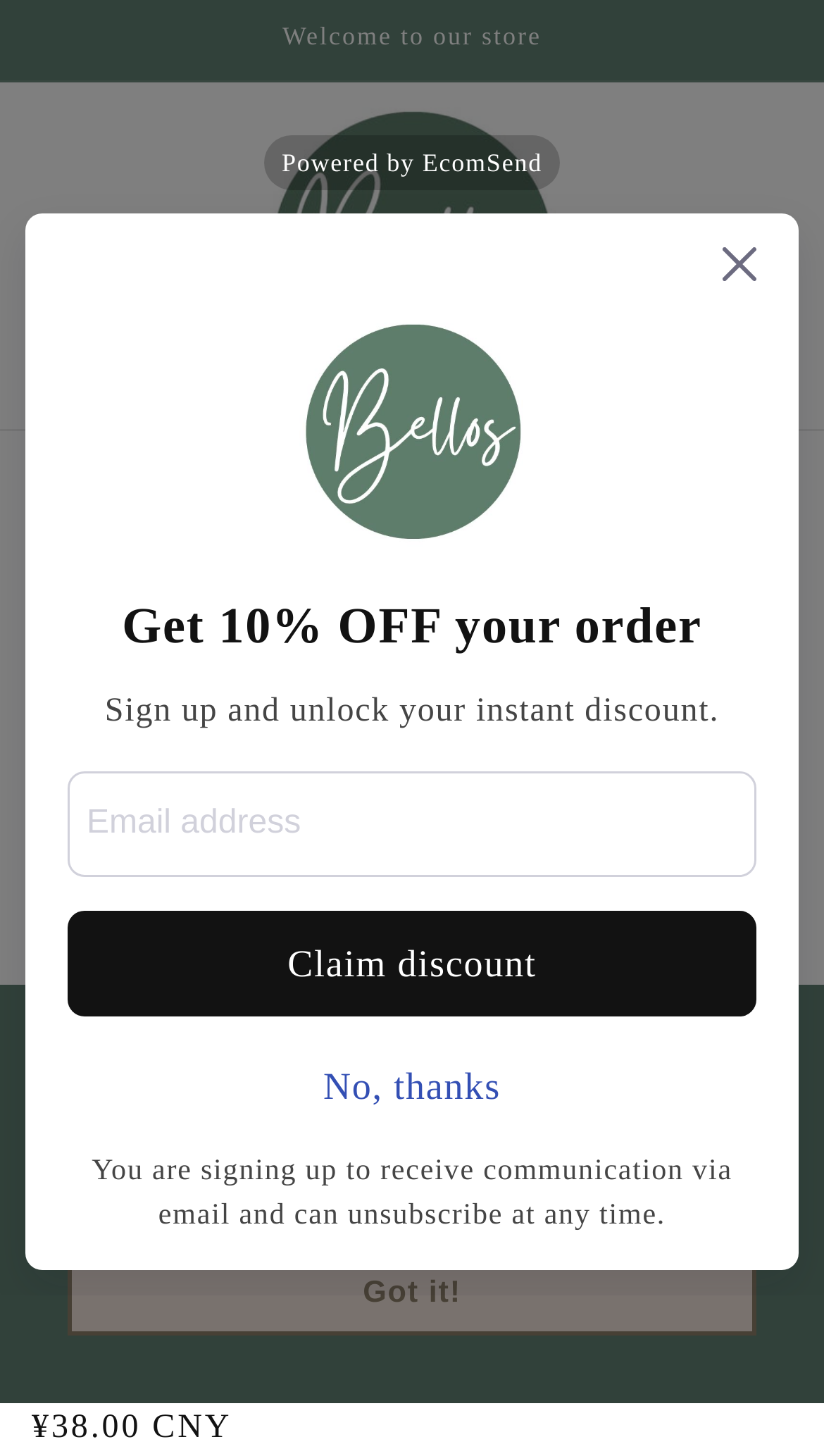Identify and extract the main heading from the webpage.

Asevi Toilet Drops Elegant 165ml